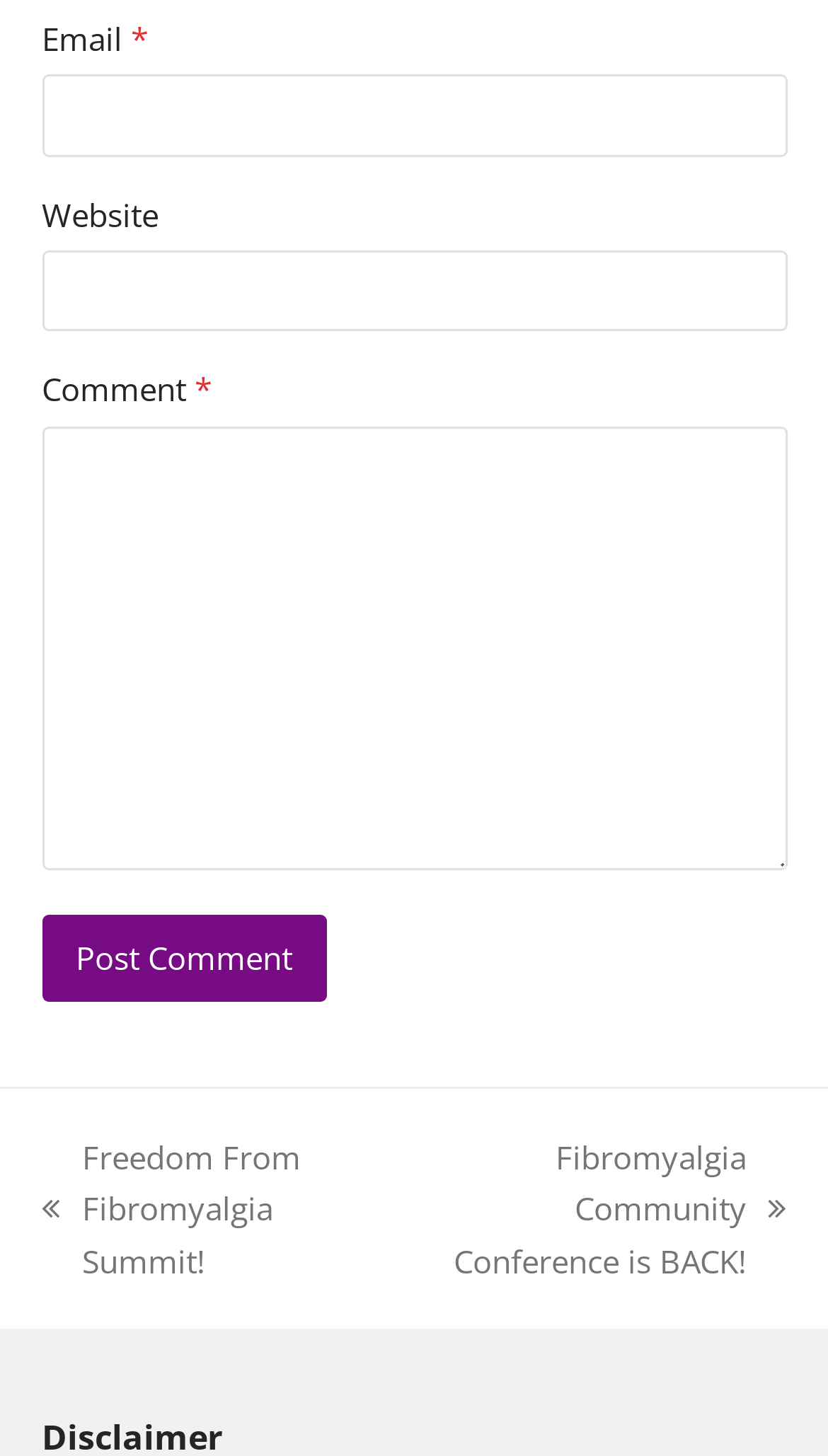Examine the image carefully and respond to the question with a detailed answer: 
What is the first field to fill in the form?

The first field to fill in the form is 'Email' because the StaticText 'Email' is located at the top of the form, and it is followed by a required textbox with the description 'Email *'.